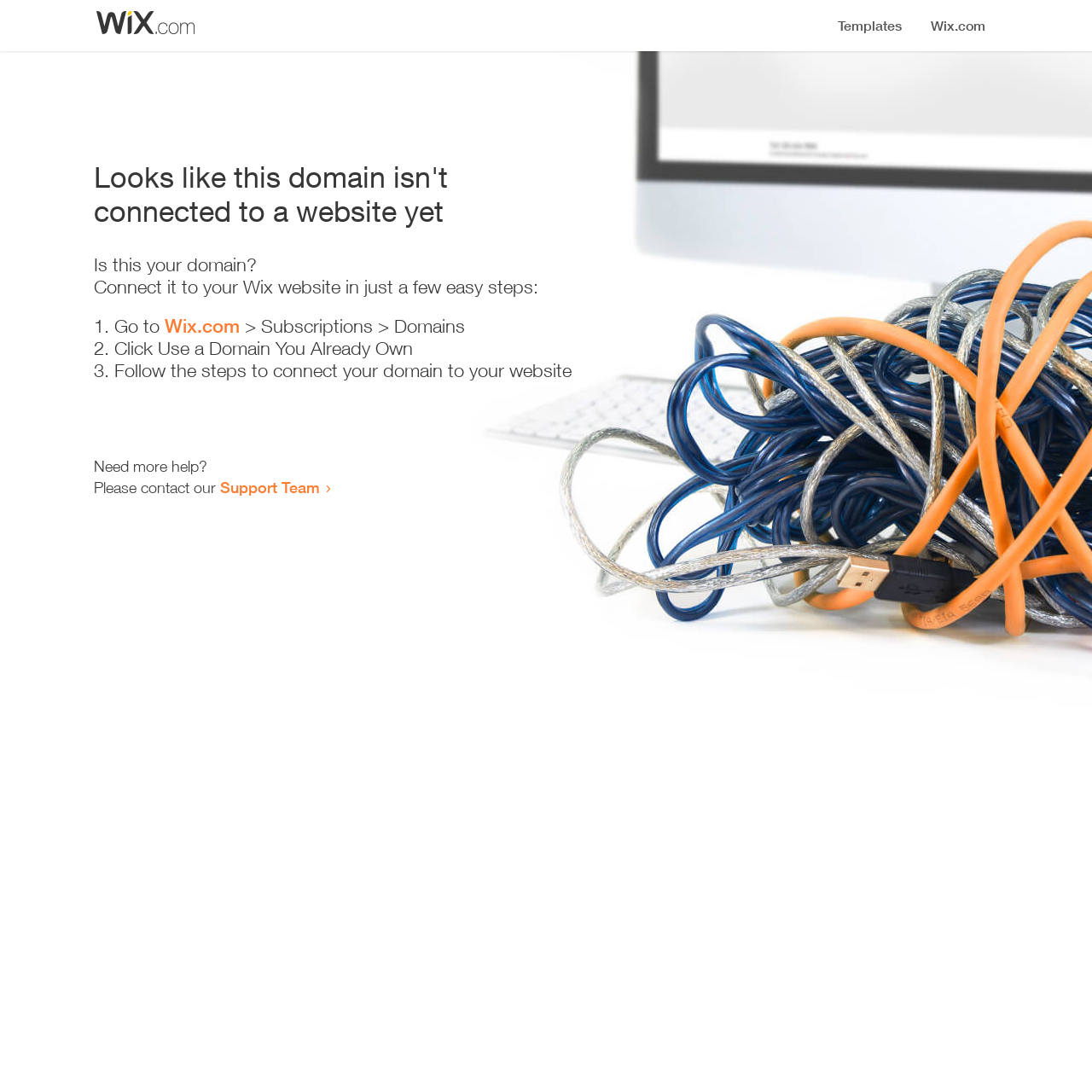Generate a comprehensive description of the webpage content.

The webpage appears to be an error page, indicating that a domain is not connected to a website yet. At the top, there is a small image, likely a logo or icon. Below the image, a prominent heading reads "Looks like this domain isn't connected to a website yet". 

Underneath the heading, there is a series of instructions to connect the domain to a Wix website. The instructions are presented in a step-by-step format, with each step numbered and accompanied by a brief description. The first step is to go to Wix.com, followed by navigating to the Subscriptions and Domains section. The second step is to click "Use a Domain You Already Own", and the third step is to follow the instructions to connect the domain to the website.

At the bottom of the page, there is a section offering additional help, with a message "Need more help?" followed by an invitation to contact the Support Team via a link.